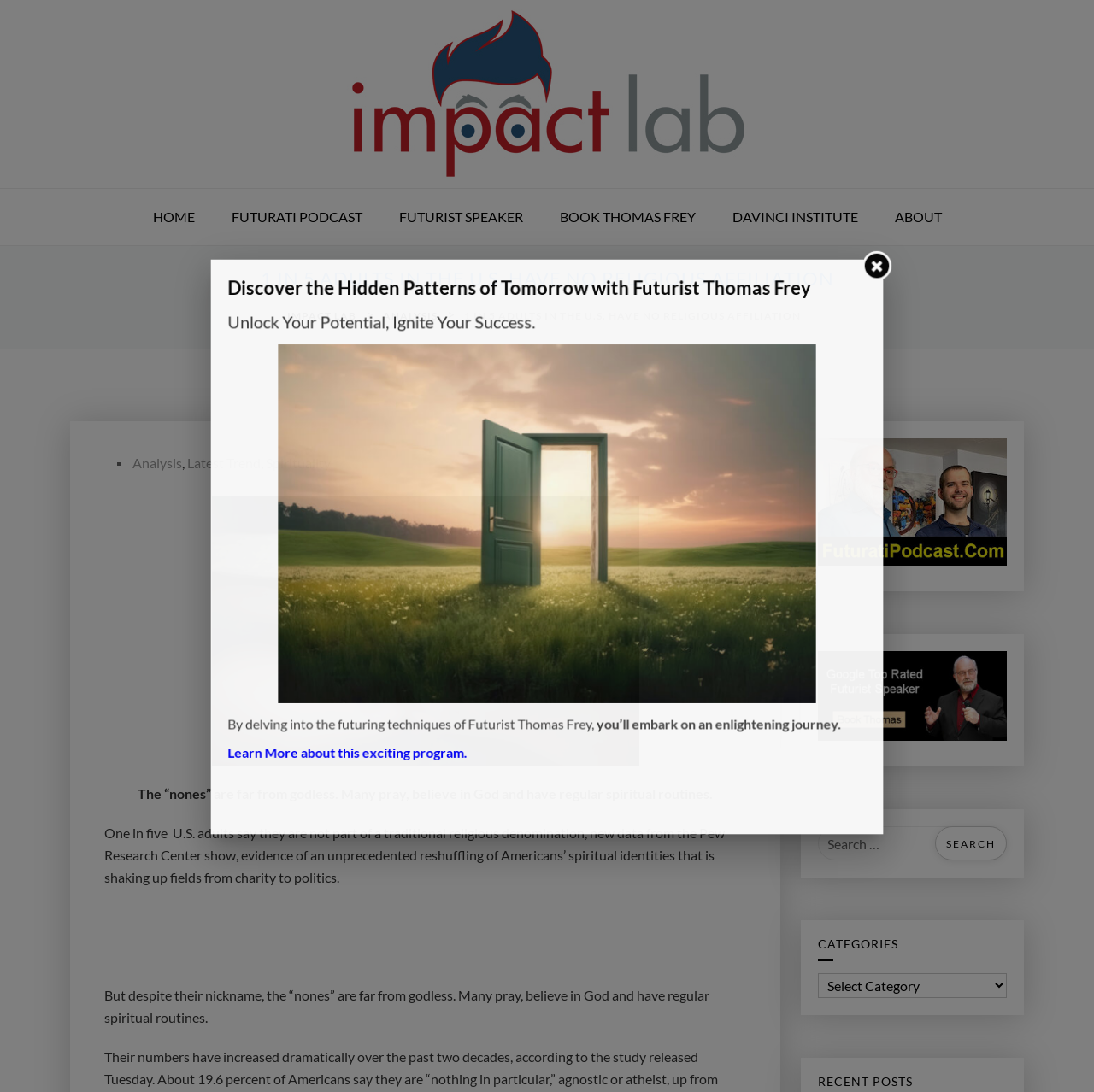Respond to the following query with just one word or a short phrase: 
How many links are there in the webpage?

more than 10